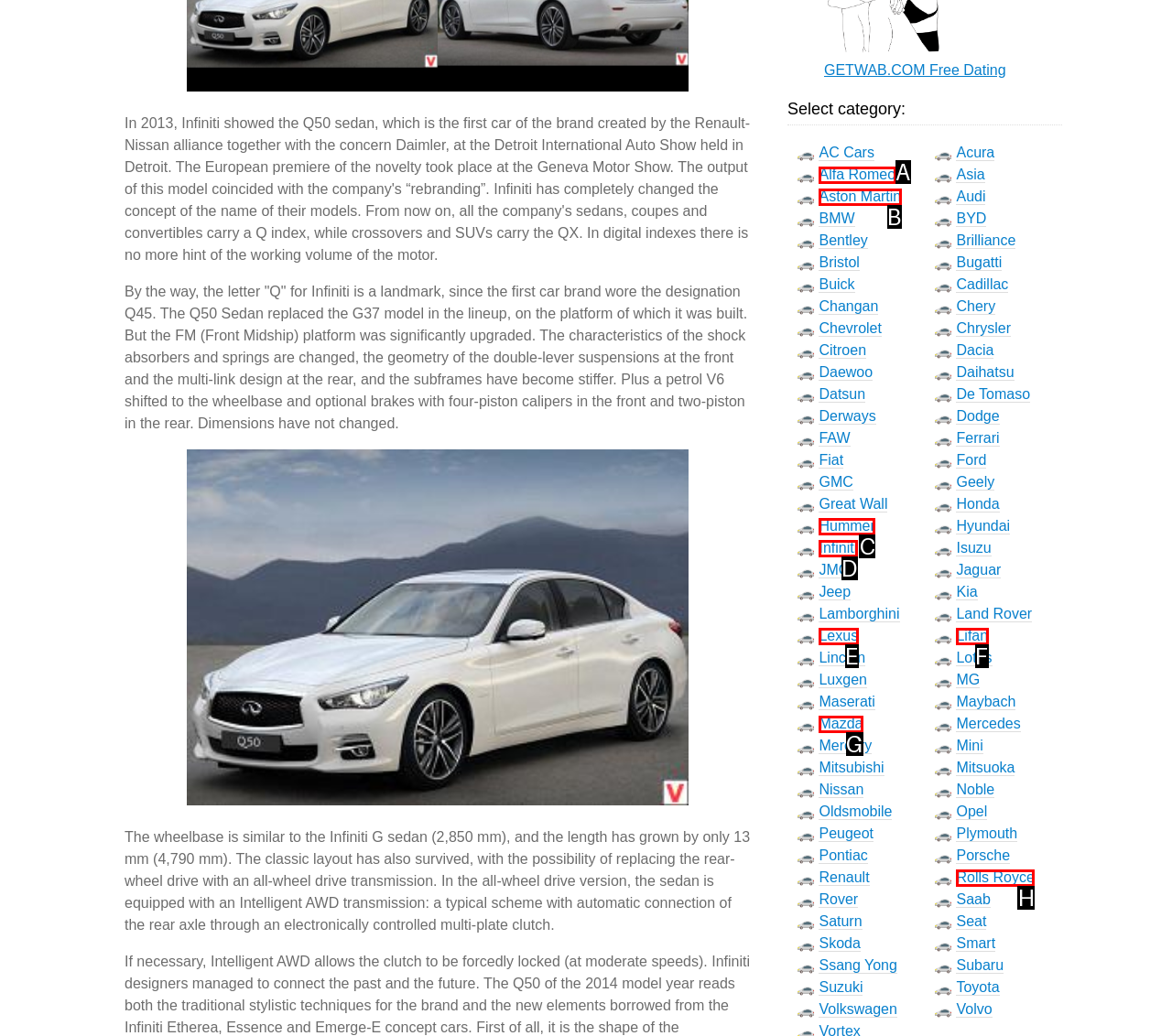Given the element description: Aston Martin
Pick the letter of the correct option from the list.

B